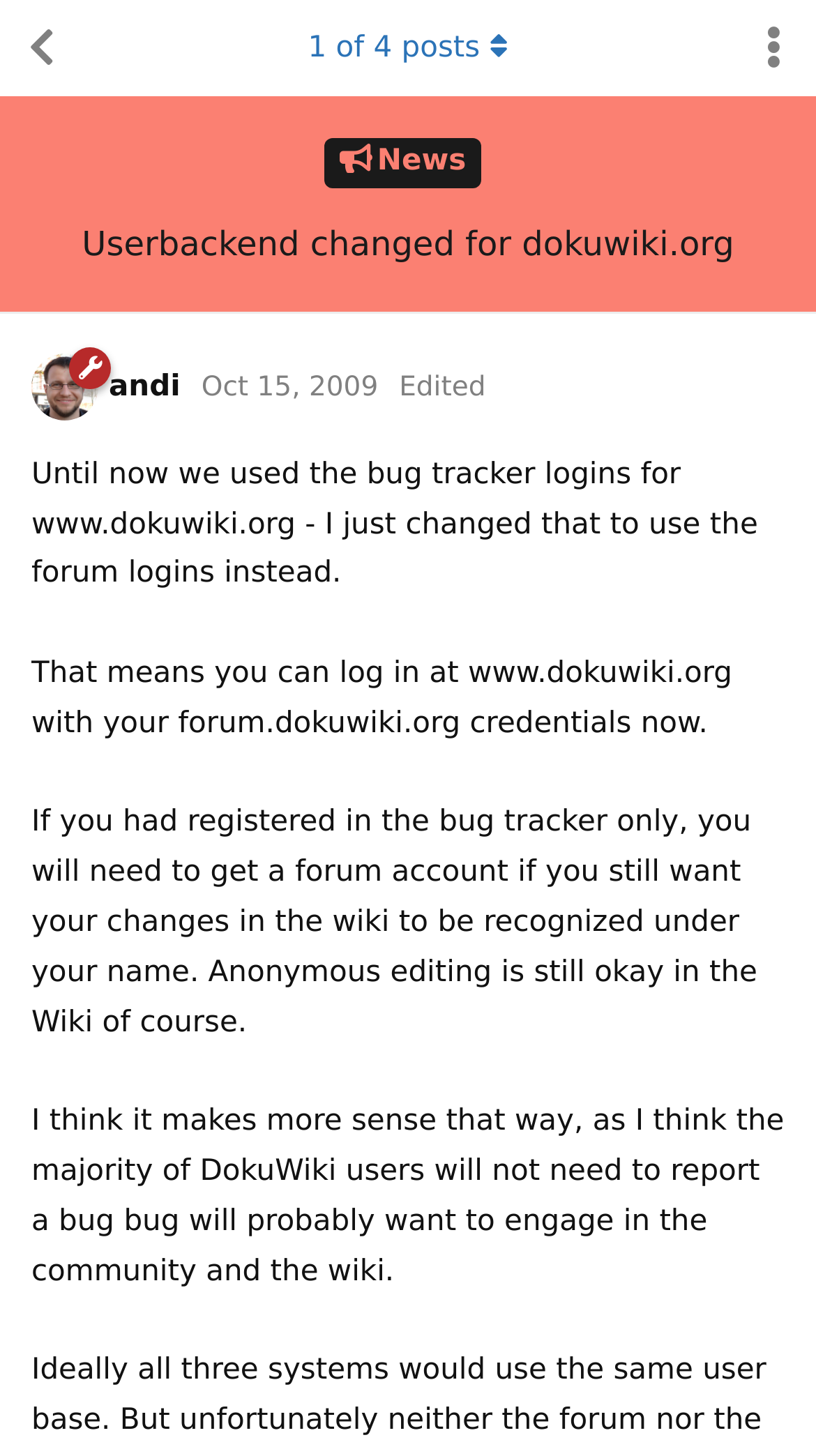Provide a comprehensive caption for the webpage.

The webpage is a discussion forum for the open-source wiki software DokuWiki. At the top, there is a link to go "Back to Discussion List" on the left side, and a header section that spans the entire width of the page. Within the header, there is a link to "News" on the left, and a heading that reads "Userbackend changed for dokuwiki.org" in the center. On the right side, there are two buttons: "Toggle discussion actions dropdown menu" and "1 of 4 posts".

Below the header, there is a section that displays information about the discussion post. It includes the author's name "andi" on the left, followed by their title "Admin" and the post date "Oct 15, 2009". There is also a note that the post was edited on "Jan 1, 1970". The main content of the post is divided into four paragraphs, which discuss the change in user backend for dokuwiki.org and its implications for users.

Overall, the webpage has a simple and organized layout, with clear headings and concise text. The discussion post is the main focus of the page, with relevant information about the author and post date displayed above it.